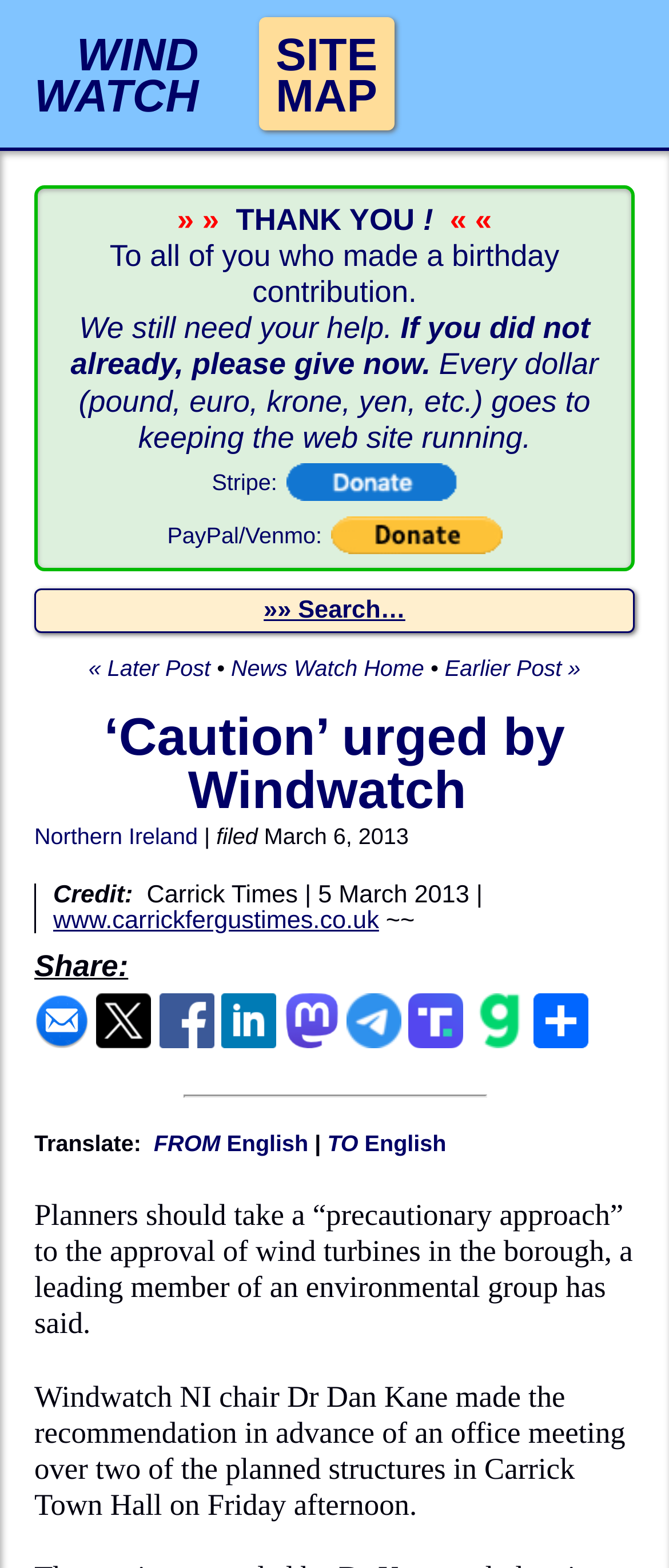Answer the question below using just one word or a short phrase: 
How many donation options are available?

2